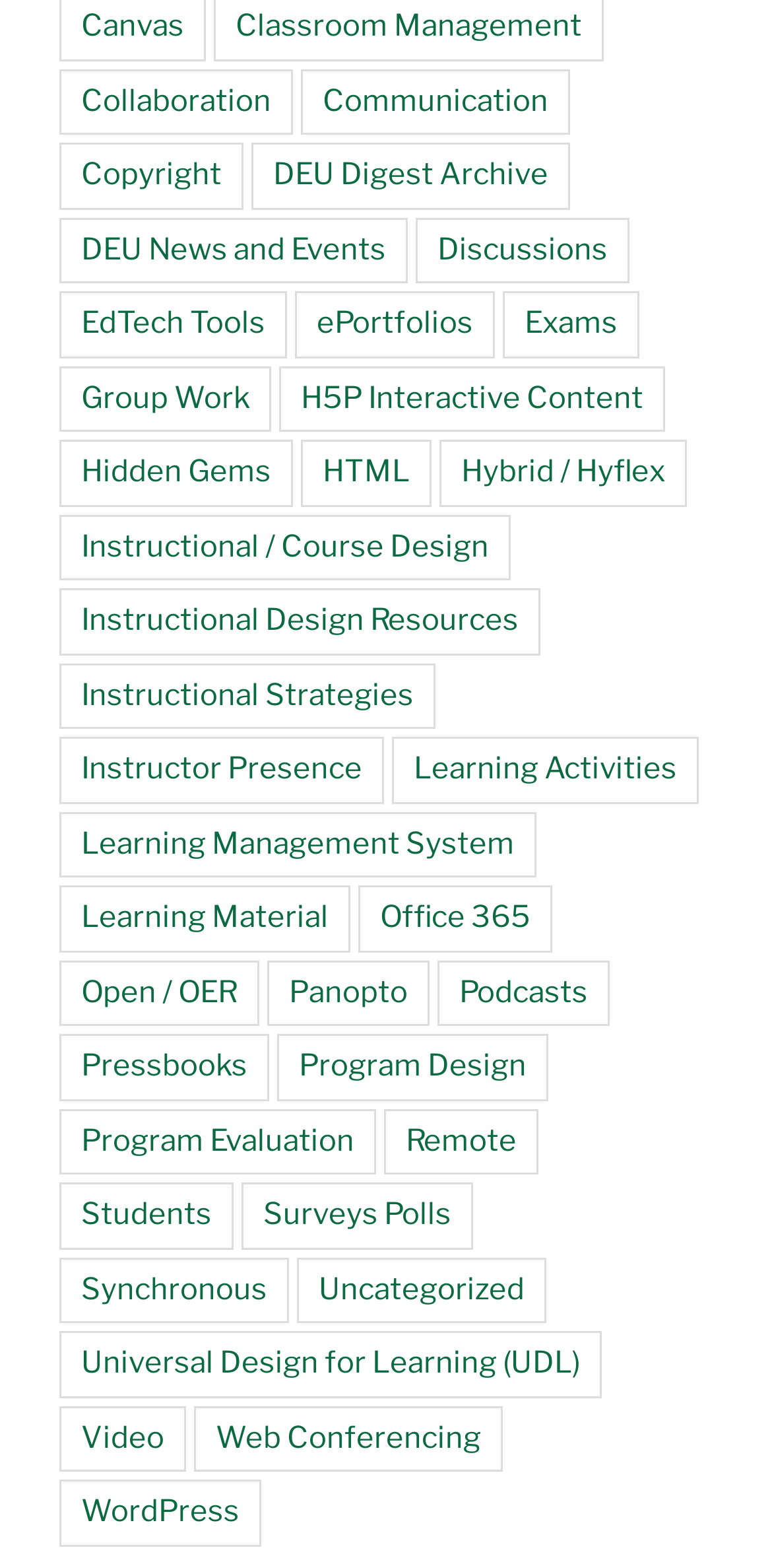Respond to the question below with a single word or phrase:
How many links are there on the webpage in total?

29